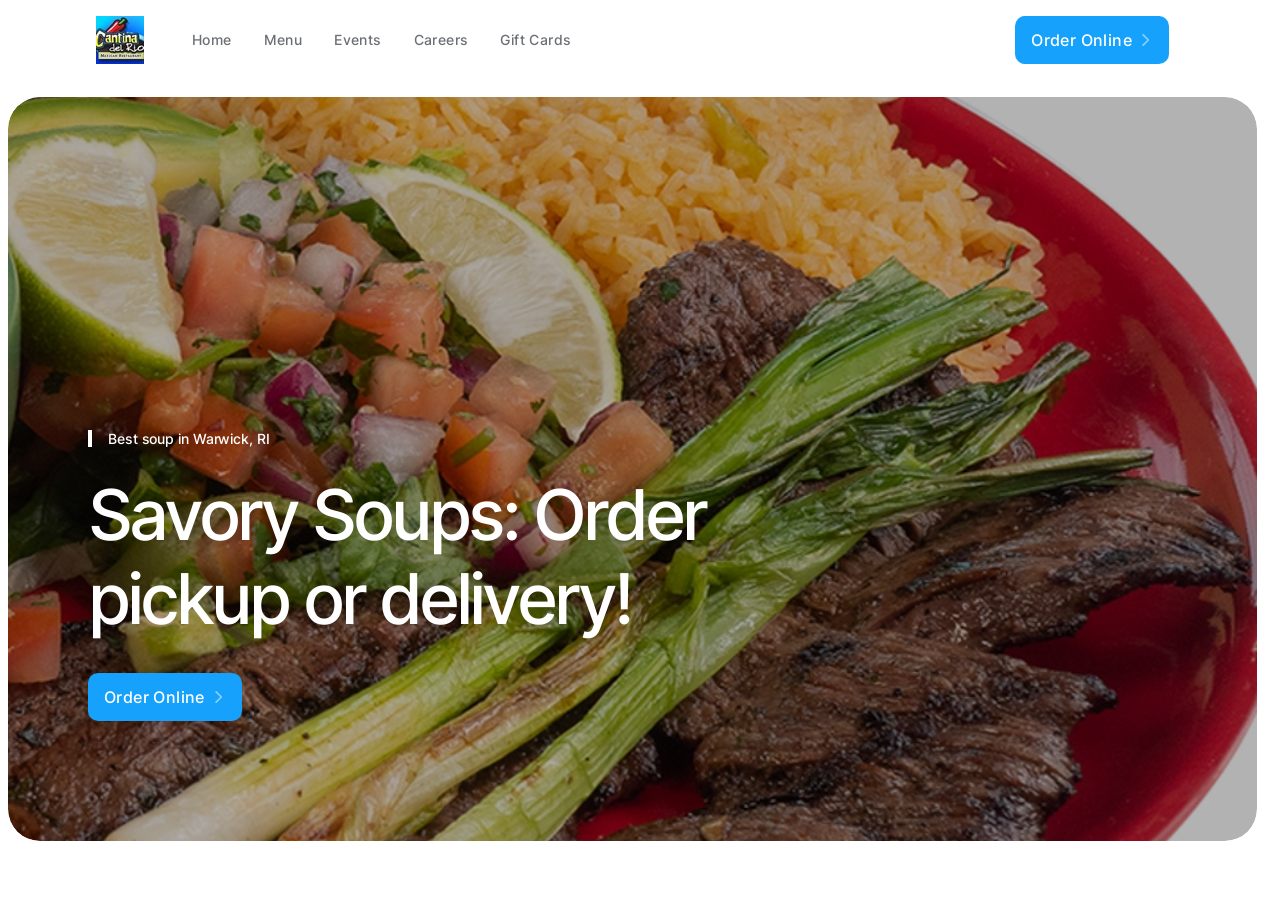Determine the bounding box coordinates of the clickable region to follow the instruction: "order online".

[0.793, 0.018, 0.913, 0.07]